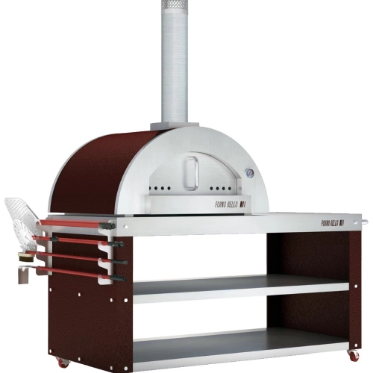Use the information in the screenshot to answer the question comprehensively: What is the purpose of the chimney?

The caption states that the prominent chimney extends from the top of the oven, indicating that its purpose is to provide efficient heat venting while cooking, allowing for a safe and controlled cooking environment.